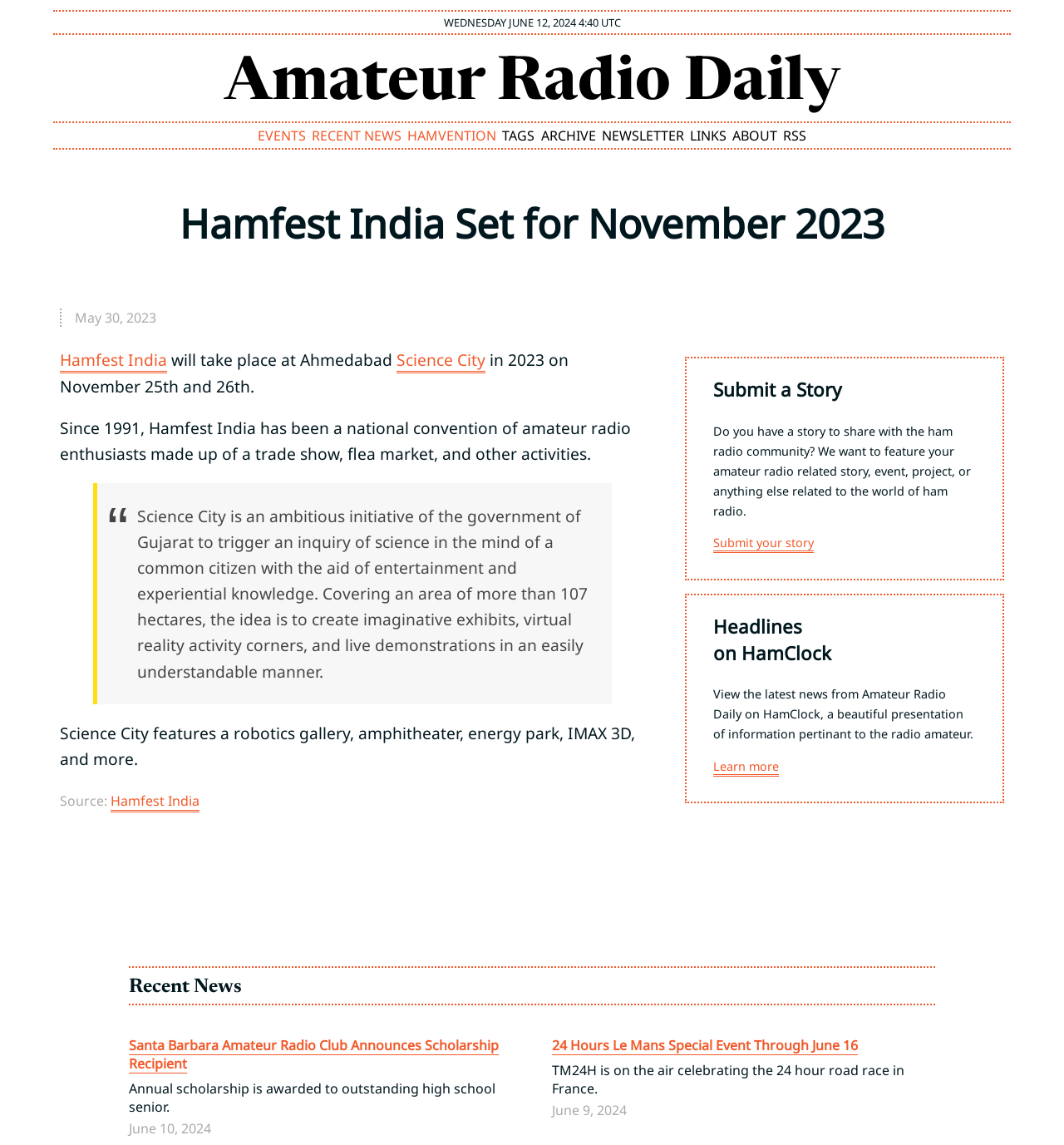Based on the element description Science City, identify the bounding box of the UI element in the given webpage screenshot. The coordinates should be in the format (top-left x, top-left y, bottom-right x, bottom-right y) and must be between 0 and 1.

[0.373, 0.305, 0.456, 0.324]